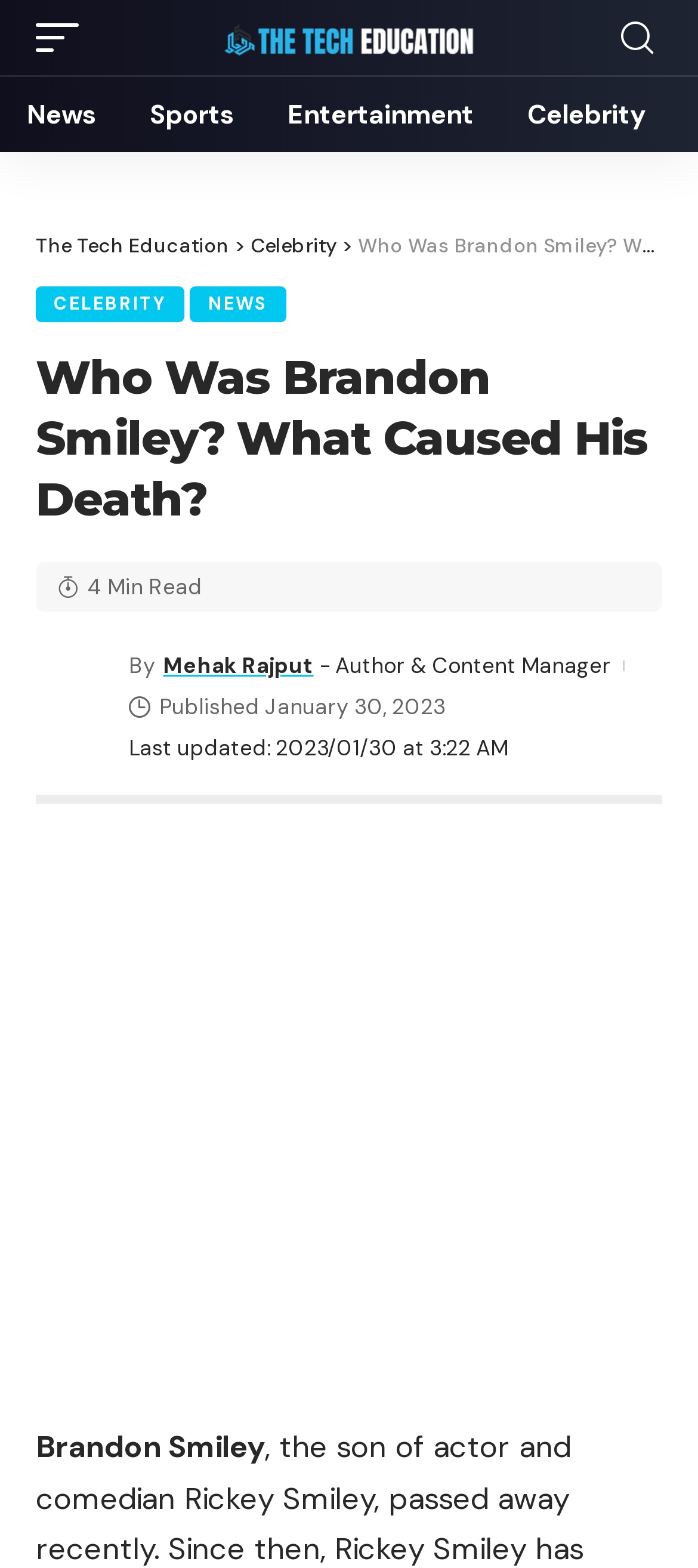Specify the bounding box coordinates of the element's region that should be clicked to achieve the following instruction: "Visit The Tech Education website". The bounding box coordinates consist of four float numbers between 0 and 1, in the format [left, top, right, bottom].

[0.321, 0.007, 0.679, 0.04]